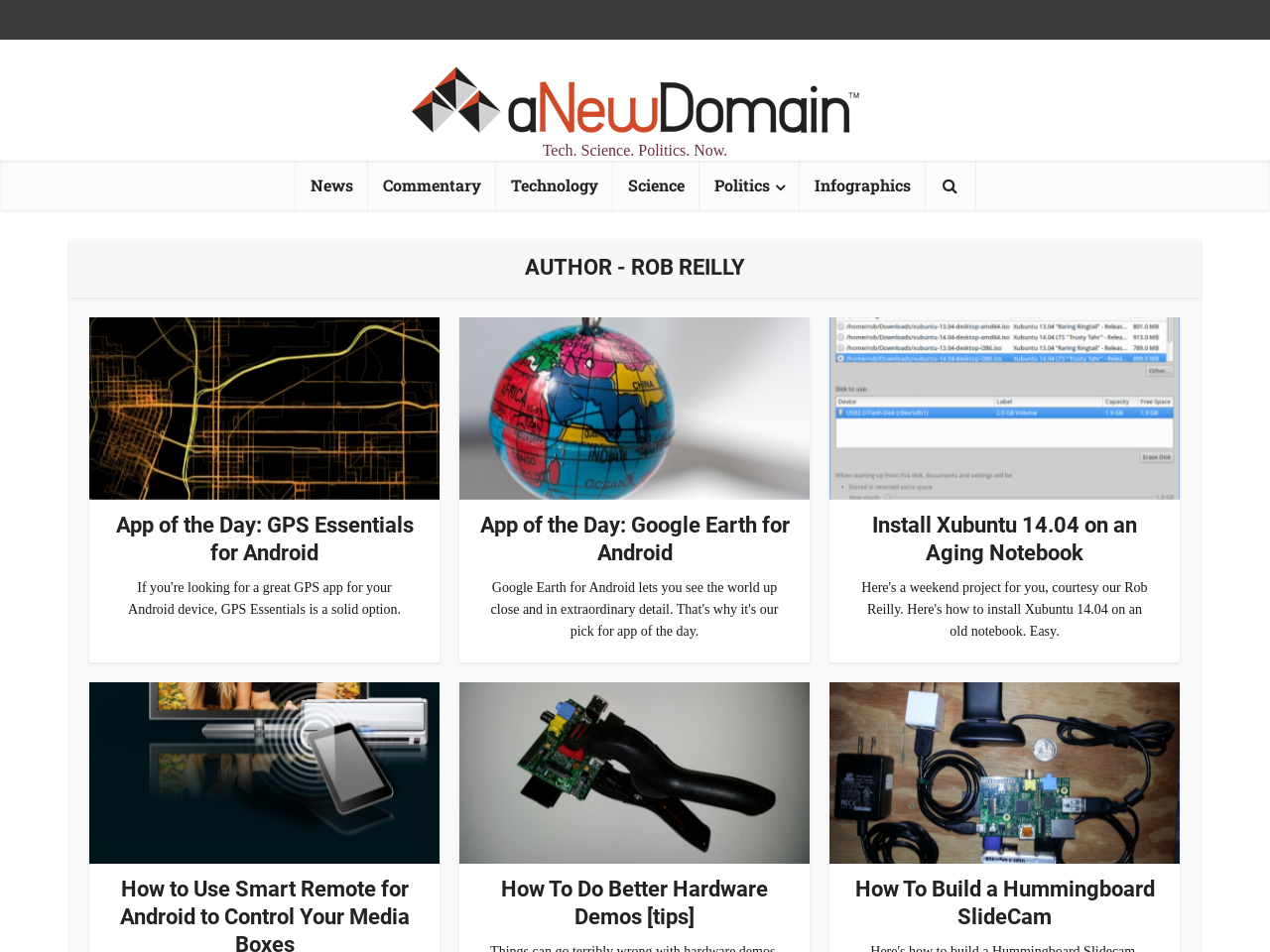Identify and extract the heading text of the webpage.

AUTHOR - ROB REILLY